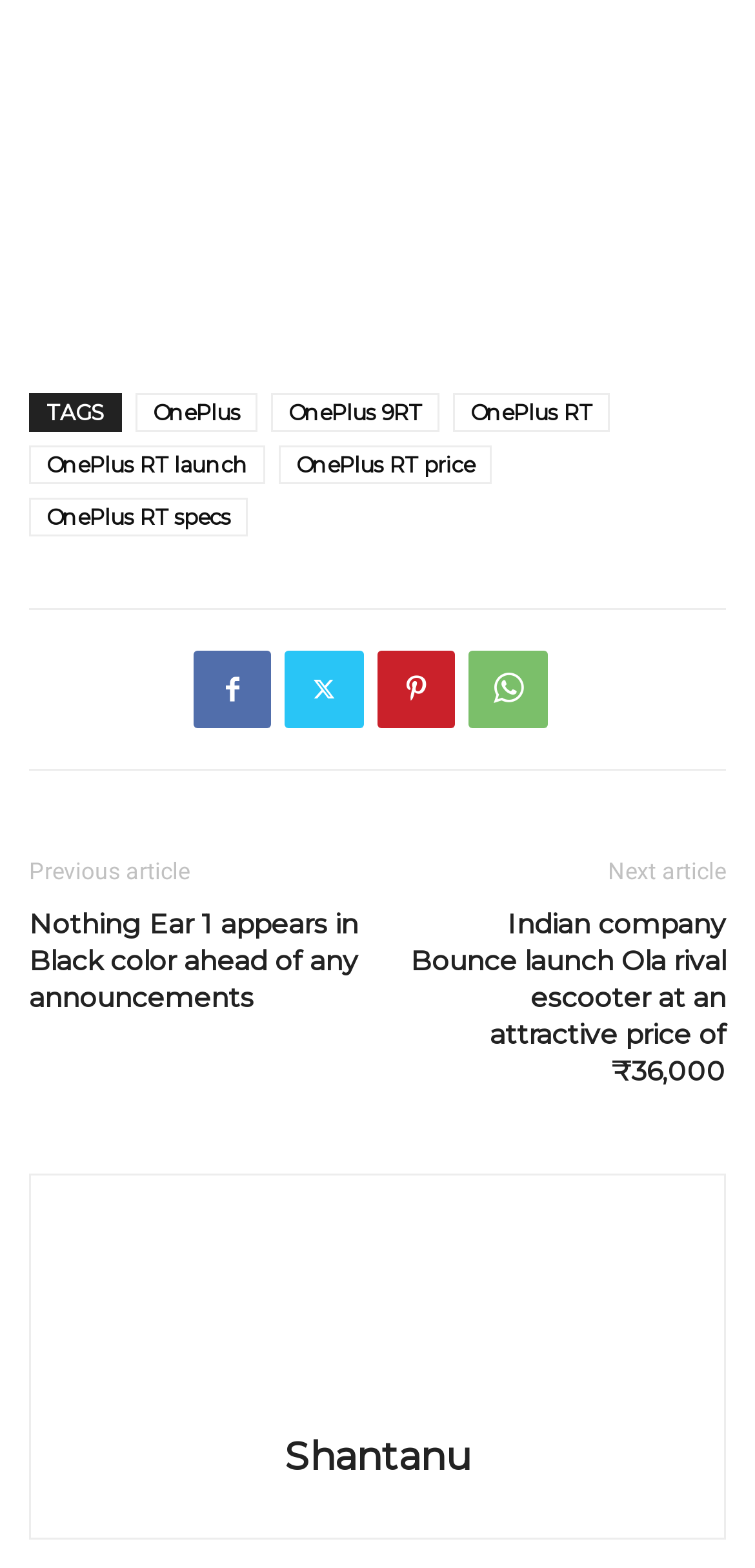Bounding box coordinates are specified in the format (top-left x, top-left y, bottom-right x, bottom-right y). All values are floating point numbers bounded between 0 and 1. Please provide the bounding box coordinate of the region this sentence describes: OnePlus RT launch

[0.038, 0.284, 0.351, 0.309]